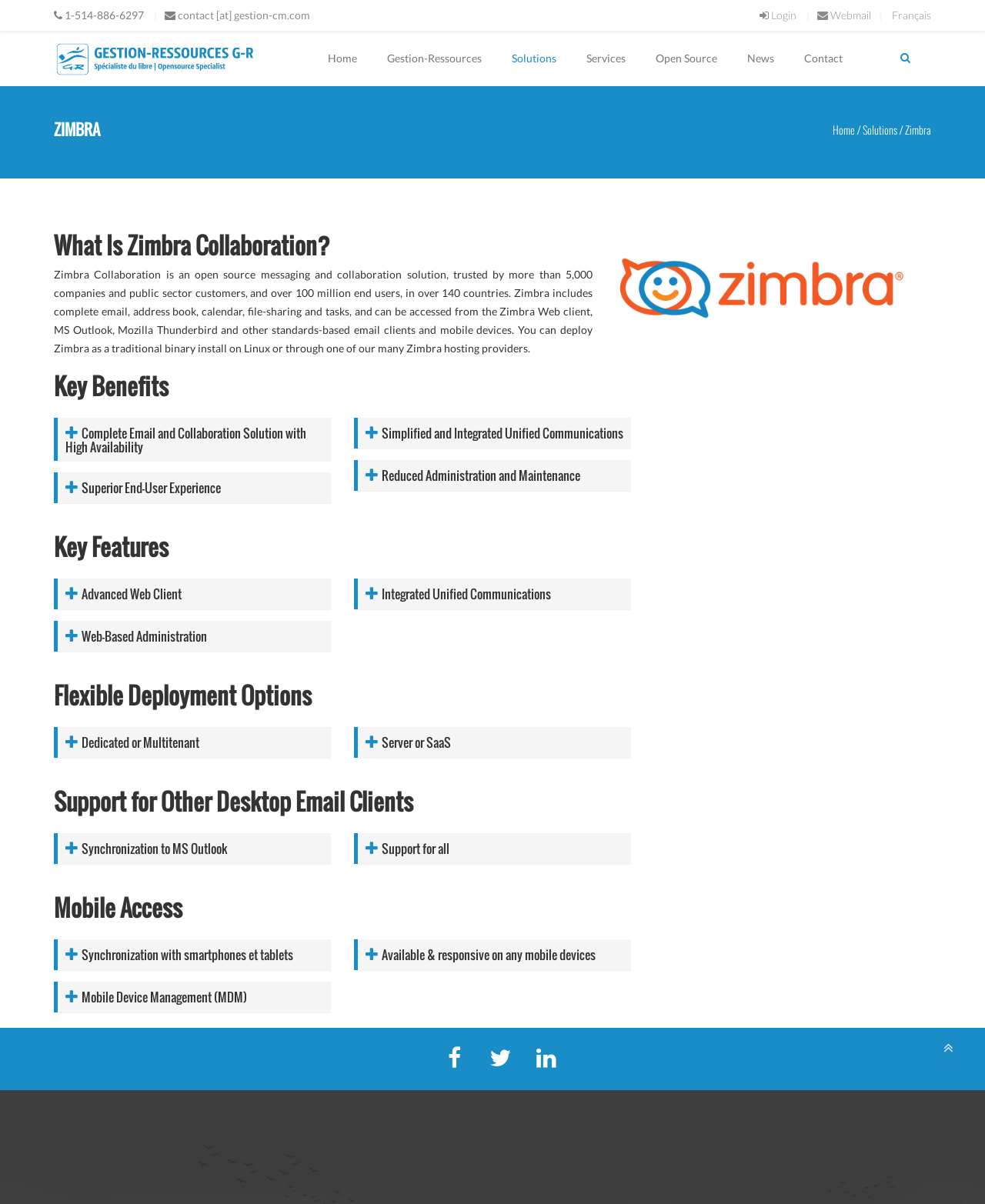Could you provide the bounding box coordinates for the portion of the screen to click to complete this instruction: "Click on the 'Home' link"?

[0.318, 0.026, 0.376, 0.072]